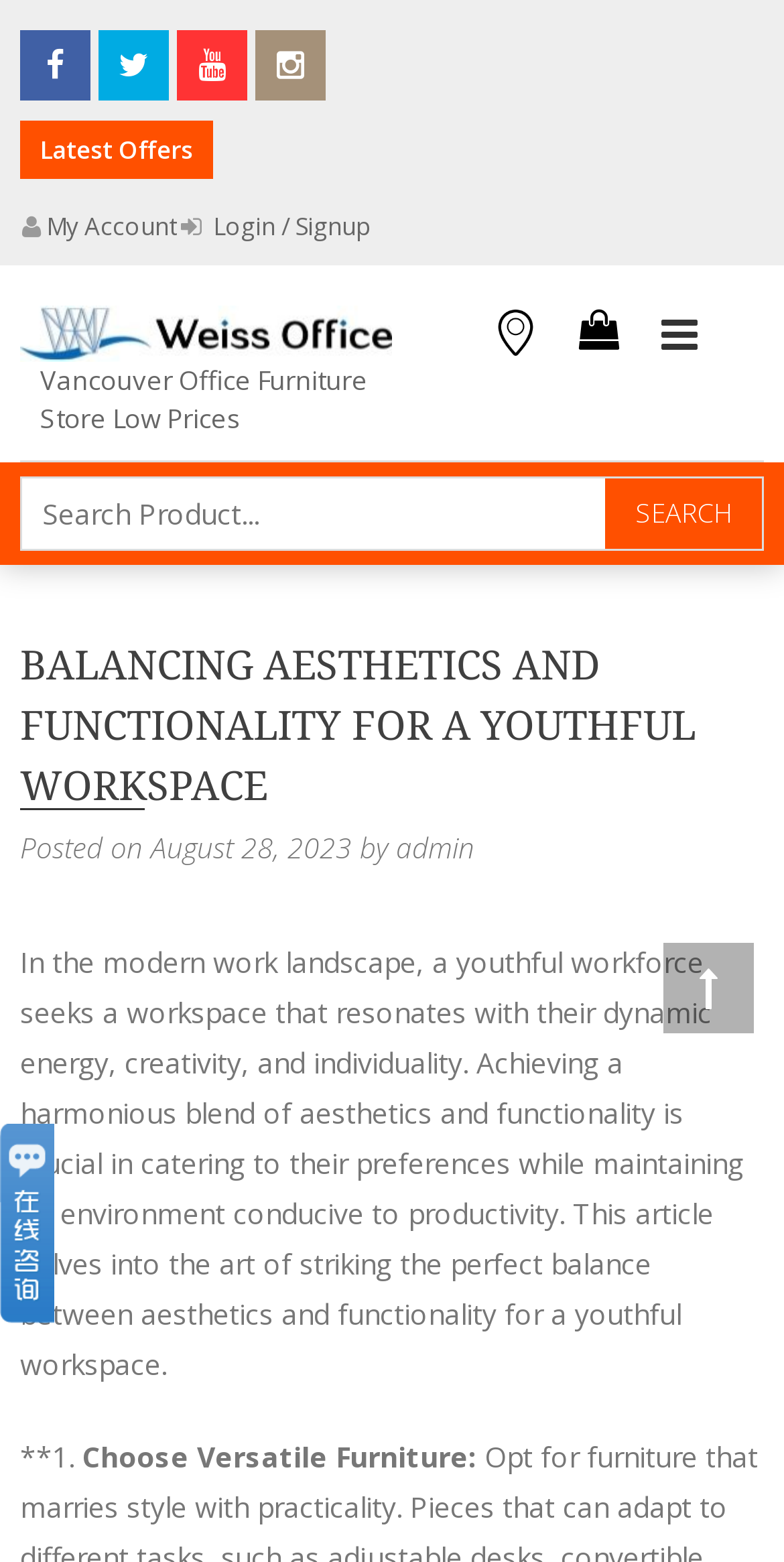Please provide a comprehensive response to the question below by analyzing the image: 
What is the topic of the latest article?

The topic of the latest article can be inferred from the heading 'BALANCING AESTHETICS AND FUNCTIONALITY FOR A YOUTHFUL WORKSPACE' and the subsequent text, which discusses the importance of balancing aesthetics and functionality in a youthful workspace.